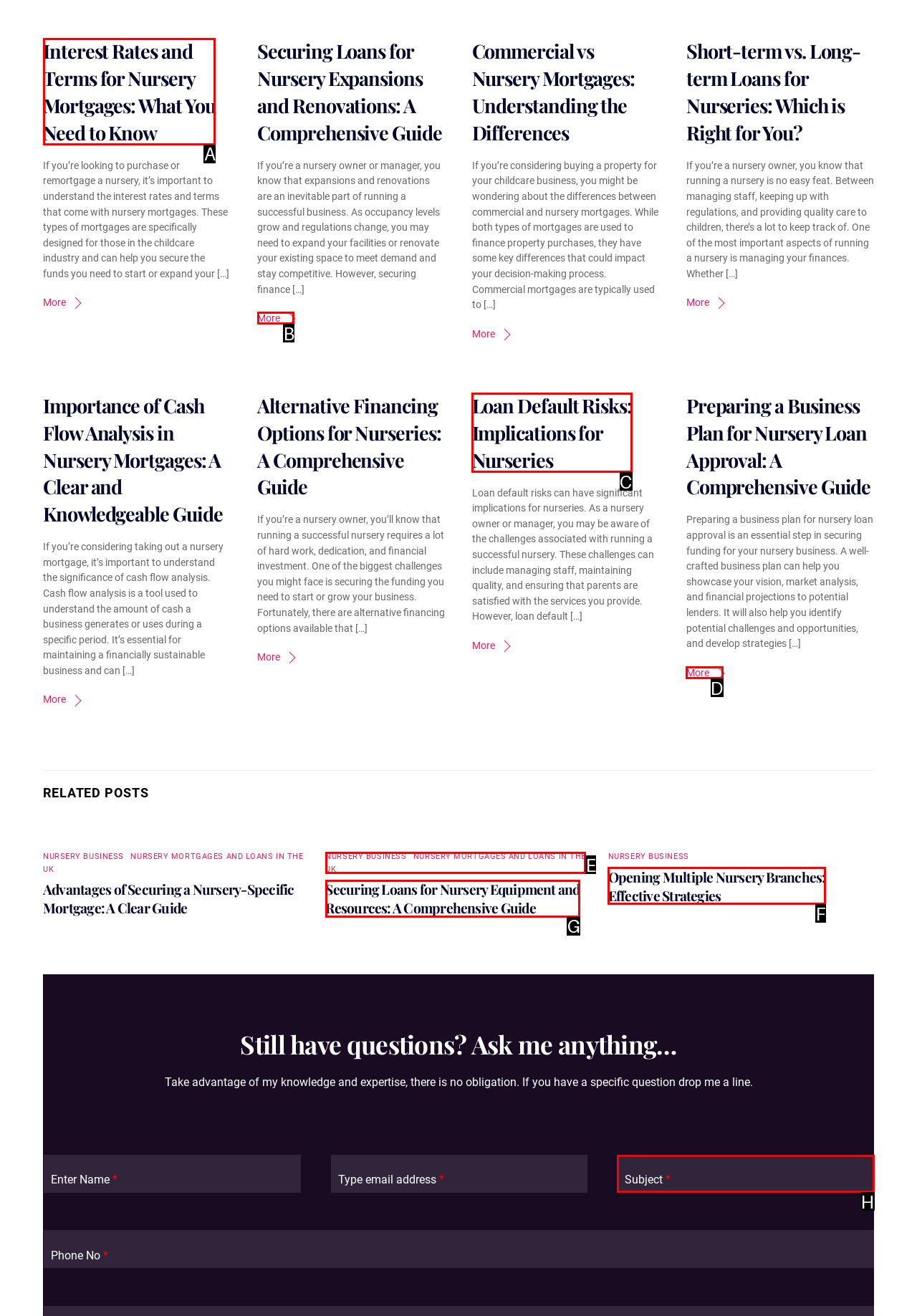Please indicate which option's letter corresponds to the task: Click on 'Interest Rates and Terms for Nursery Mortgages: What You Need to Know' by examining the highlighted elements in the screenshot.

A